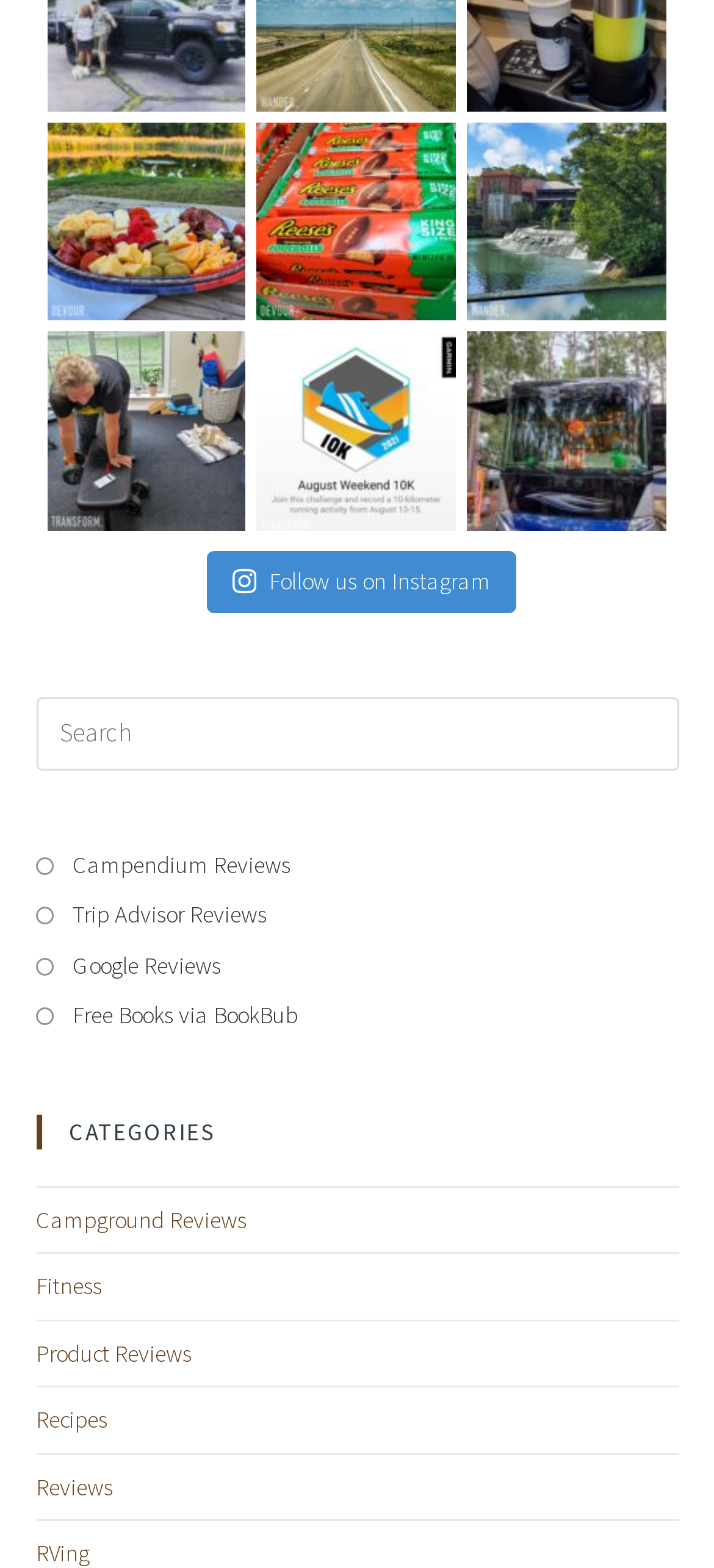Answer the question below in one word or phrase:
What is the main purpose of this website?

Reviews and articles